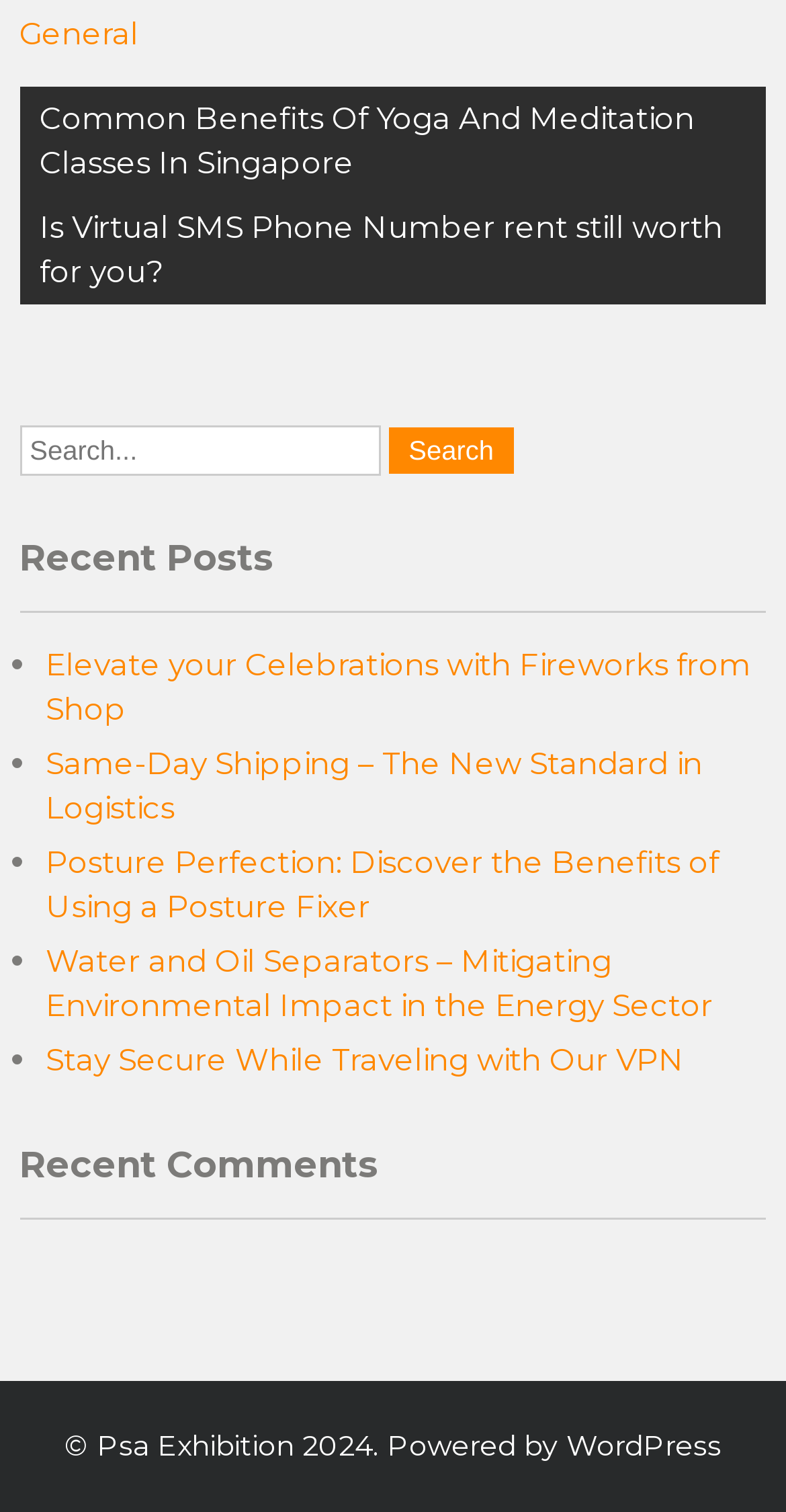How many list markers are used in the recent posts section?
Please provide a single word or phrase answer based on the image.

5